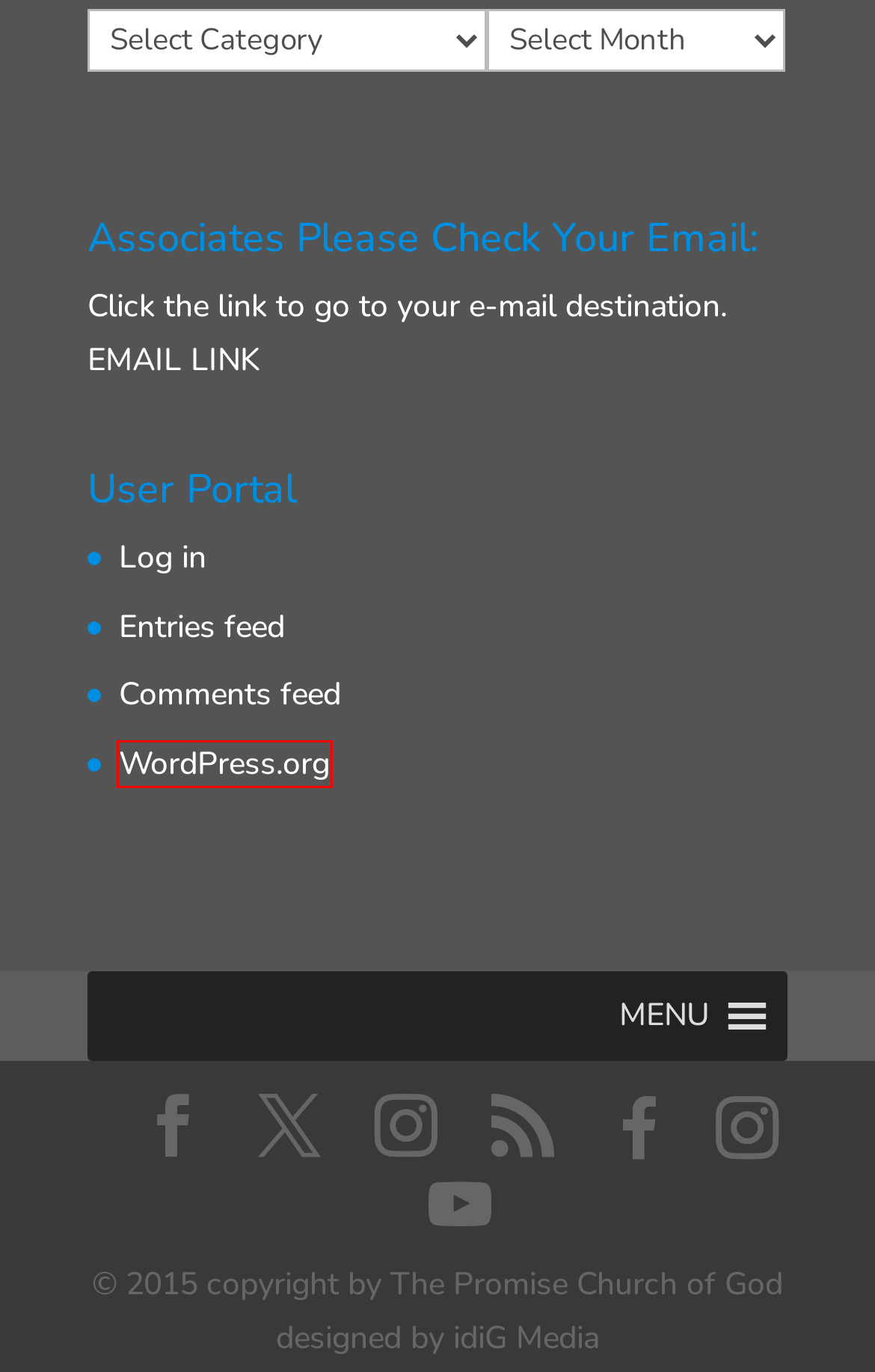Consider the screenshot of a webpage with a red bounding box and select the webpage description that best describes the new page that appears after clicking the element inside the red box. Here are the candidates:
A. The Promise Church of God
B. Blog Tool, Publishing Platform, and CMS – WordPress.org
C. Count Every Challenge As An Opportunity To Grow | The Promise Church of God
D. Having Faith Is Perpetual | The Promise Church of God
E. Log In ‹ The Promise Church of God — WordPress
F. How much do you know Jesus? | The Promise Church of God
G. Hopeton Richards | The Promise Church of God
H. Comments for The Promise Church of God

B